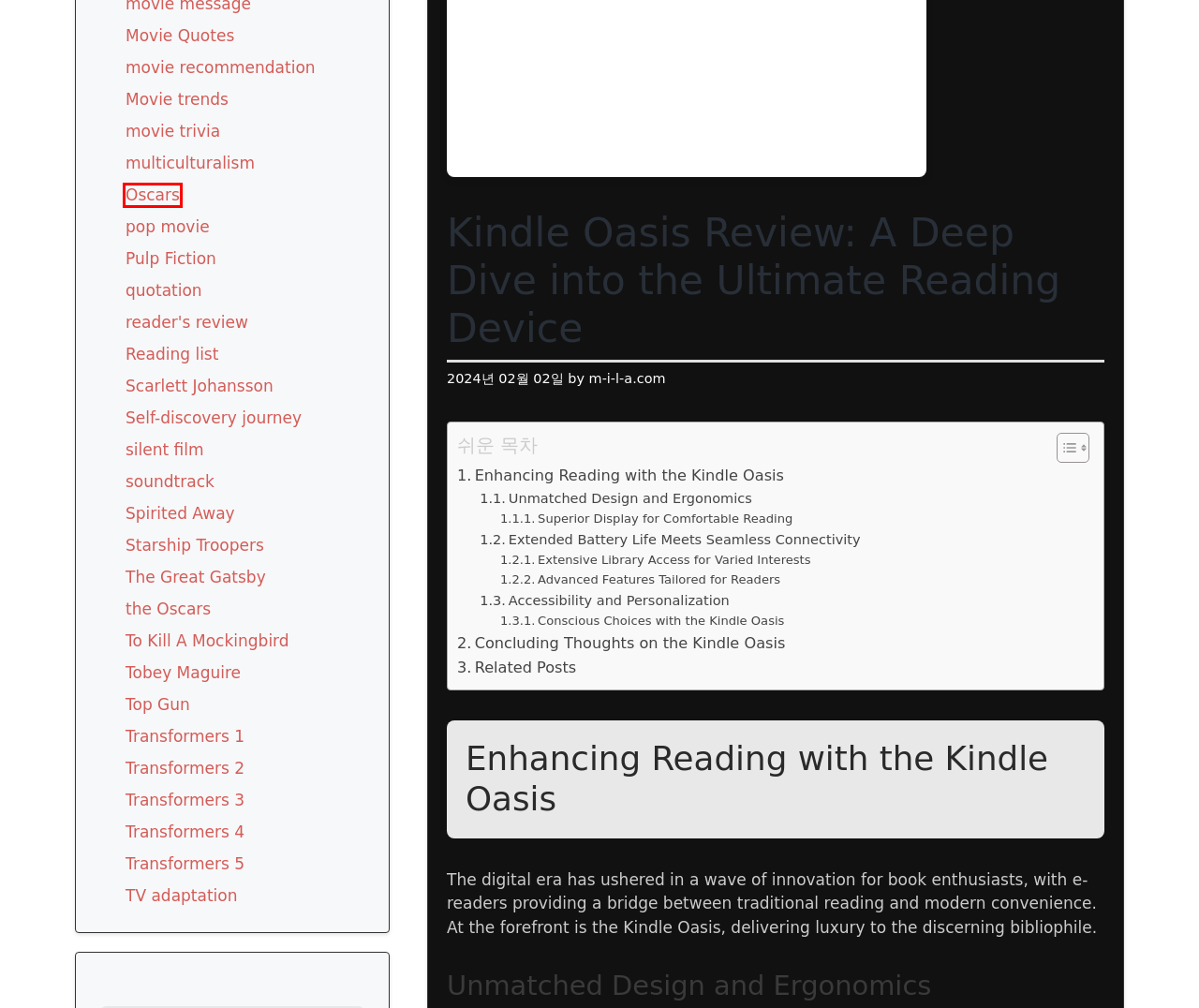Observe the screenshot of a webpage with a red bounding box around an element. Identify the webpage description that best fits the new page after the element inside the bounding box is clicked. The candidates are:
A. To Kill A Mockingbird - Island of Time
B. Oscars - Island of Time
C. Transformers 3 - Island of Time
D. Movie trends - Island of Time
E. Scarlett Johansson - Island of Time
F. pop movie - Island of Time
G. Tobey Maguire - Island of Time
H. multiculturalism - Island of Time

B